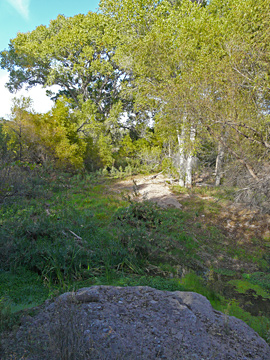Answer this question using a single word or a brief phrase:
What is the name of the trail near the vantage point?

Hidden Spring Trail